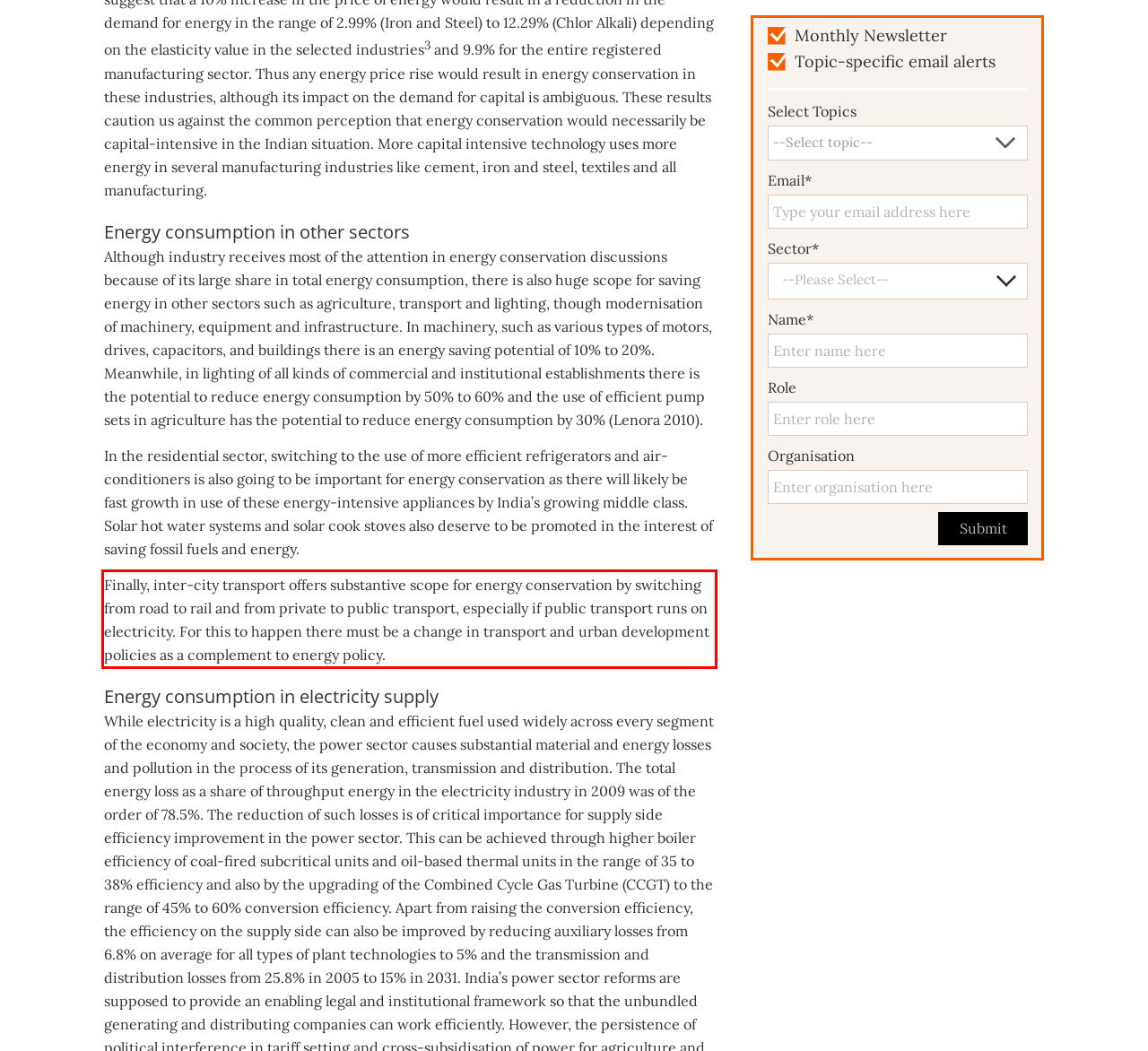Examine the screenshot of the webpage, locate the red bounding box, and generate the text contained within it.

Finally, inter-city transport offers substantive scope for energy conservation by switching from road to rail and from private to public transport, especially if public transport runs on electricity. For this to happen there must be a change in transport and urban development policies as a complement to energy policy.